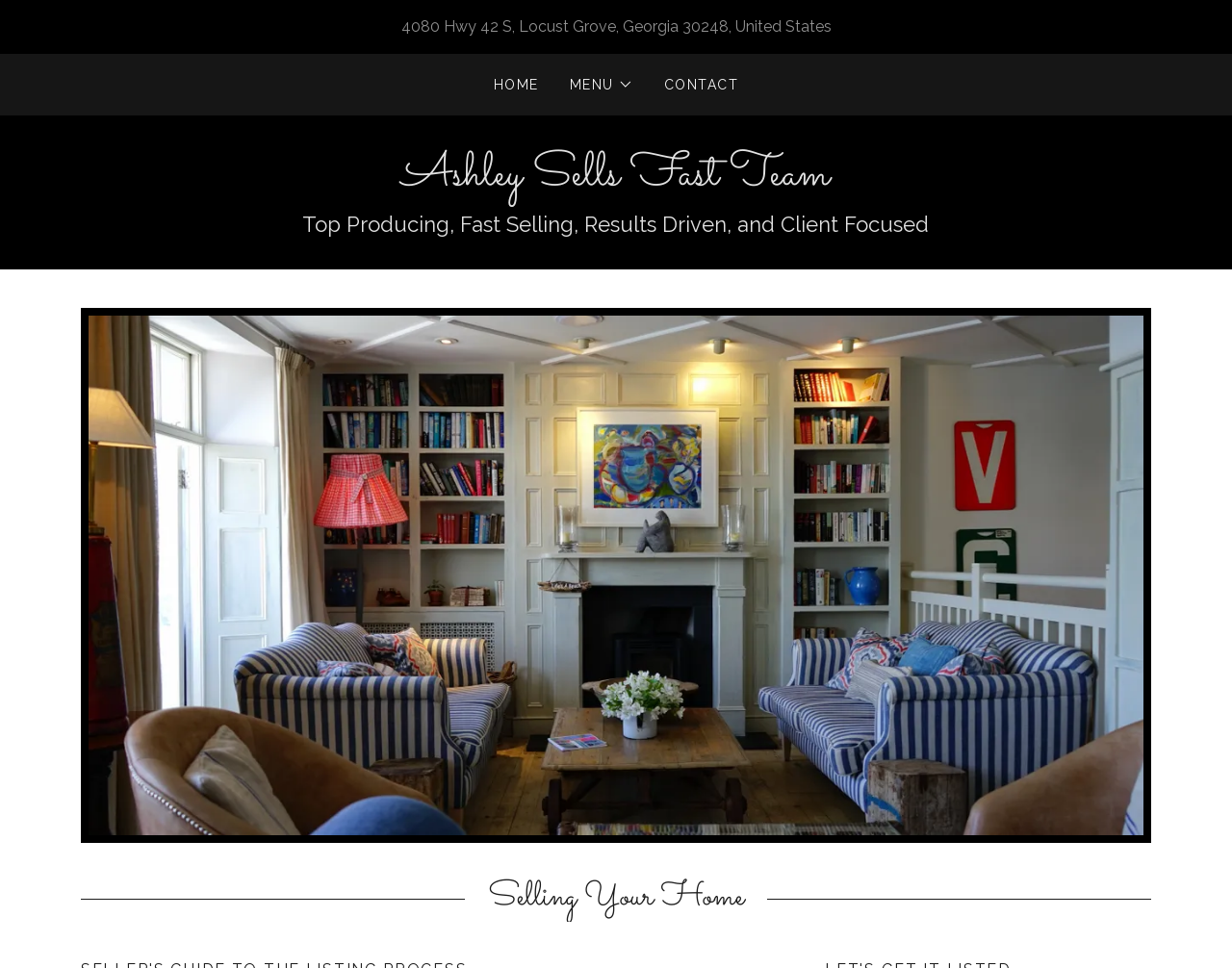Can you find the bounding box coordinates for the UI element given this description: "Ashley Sells Fast Team"? Provide the coordinates as four float numbers between 0 and 1: [left, top, right, bottom].

[0.326, 0.176, 0.674, 0.195]